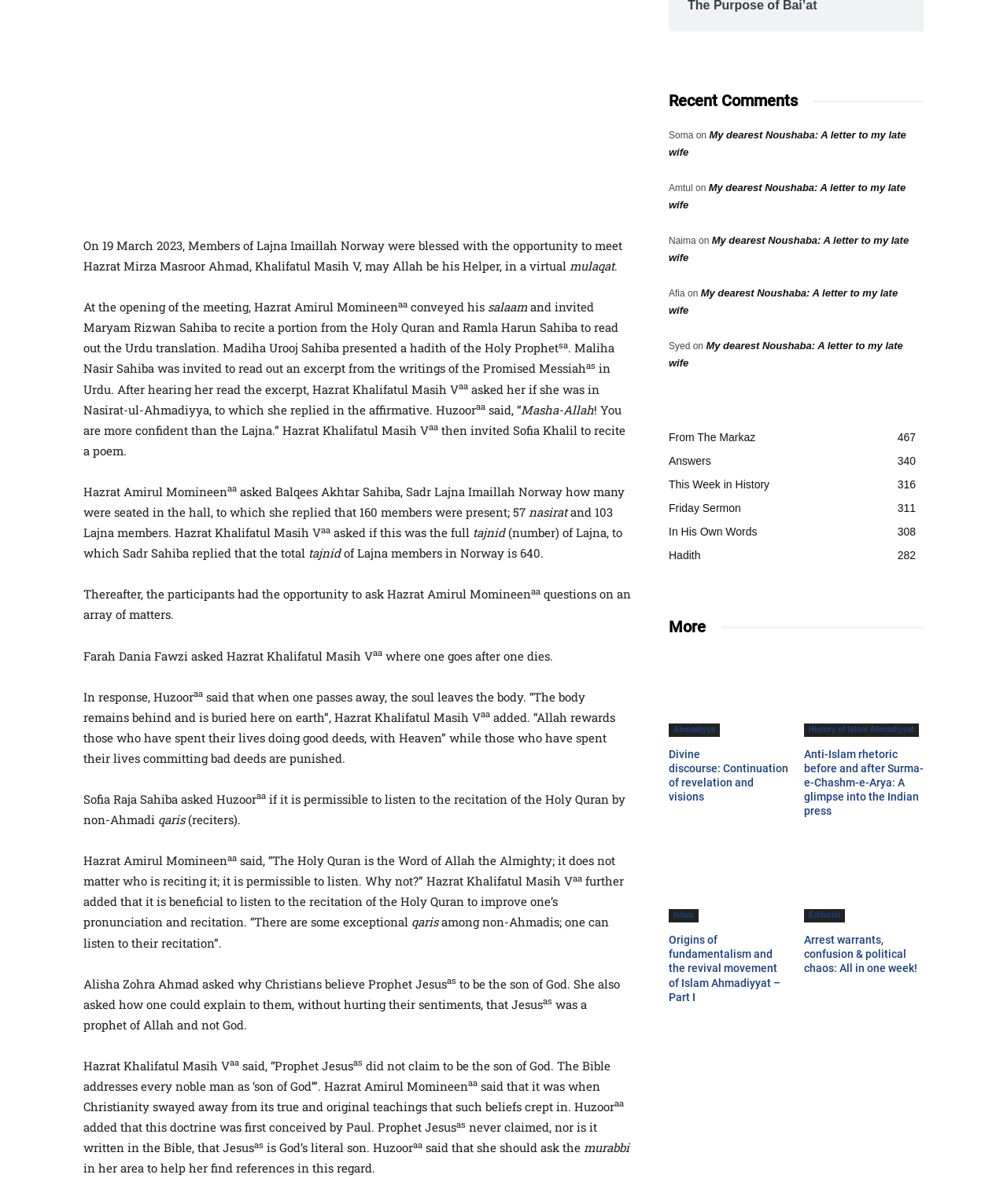Using the provided element description: "Handmade Ashby Collection", identify the bounding box coordinates. The coordinates should be four floats between 0 and 1 in the order [left, top, right, bottom].

None